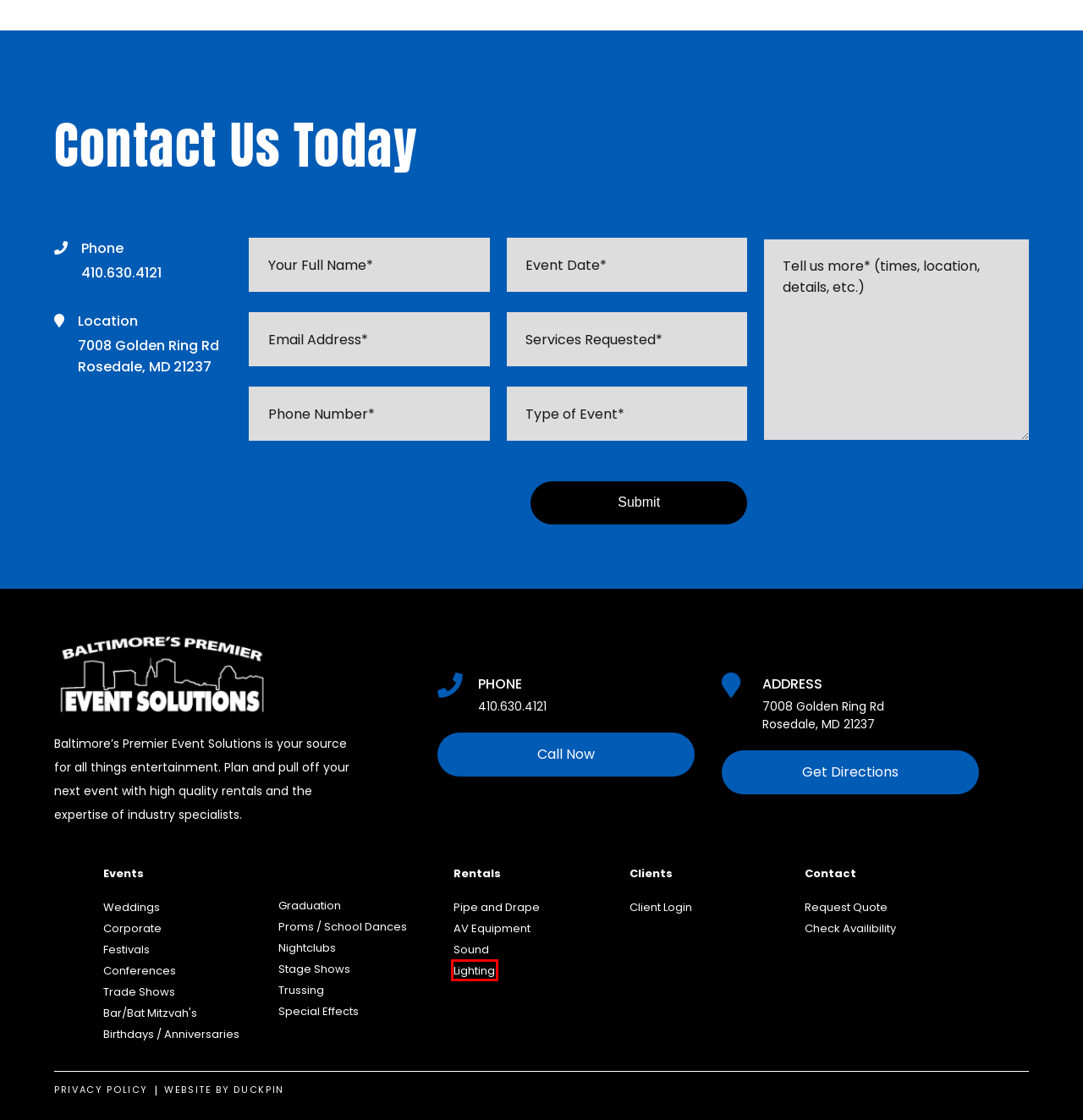You have a screenshot of a webpage with a red bounding box around an element. Select the webpage description that best matches the new webpage after clicking the element within the red bounding box. Here are the descriptions:
A. Duckpin | Web, Design, & Marketing Agency | Baltimore
B. Birthdays & Anniversaries | Baltimore's Premier Event Solutions
C. Check Availability | Baltimore's Premier Event Solutions
D. Pipe and Drape Rentals | Event Solutions | Baltimore, MD
E. Lighting Equipment Rentals | Baltimore's Premier Event Solutions
F. Trade Show Services | Equipment Rentals & Coordination
G. Bar & Bat Mitzvahs | Event Solutions | Baltimore, MD
H. Privacy Policy | Baltimore's Premier Event Solutions

E